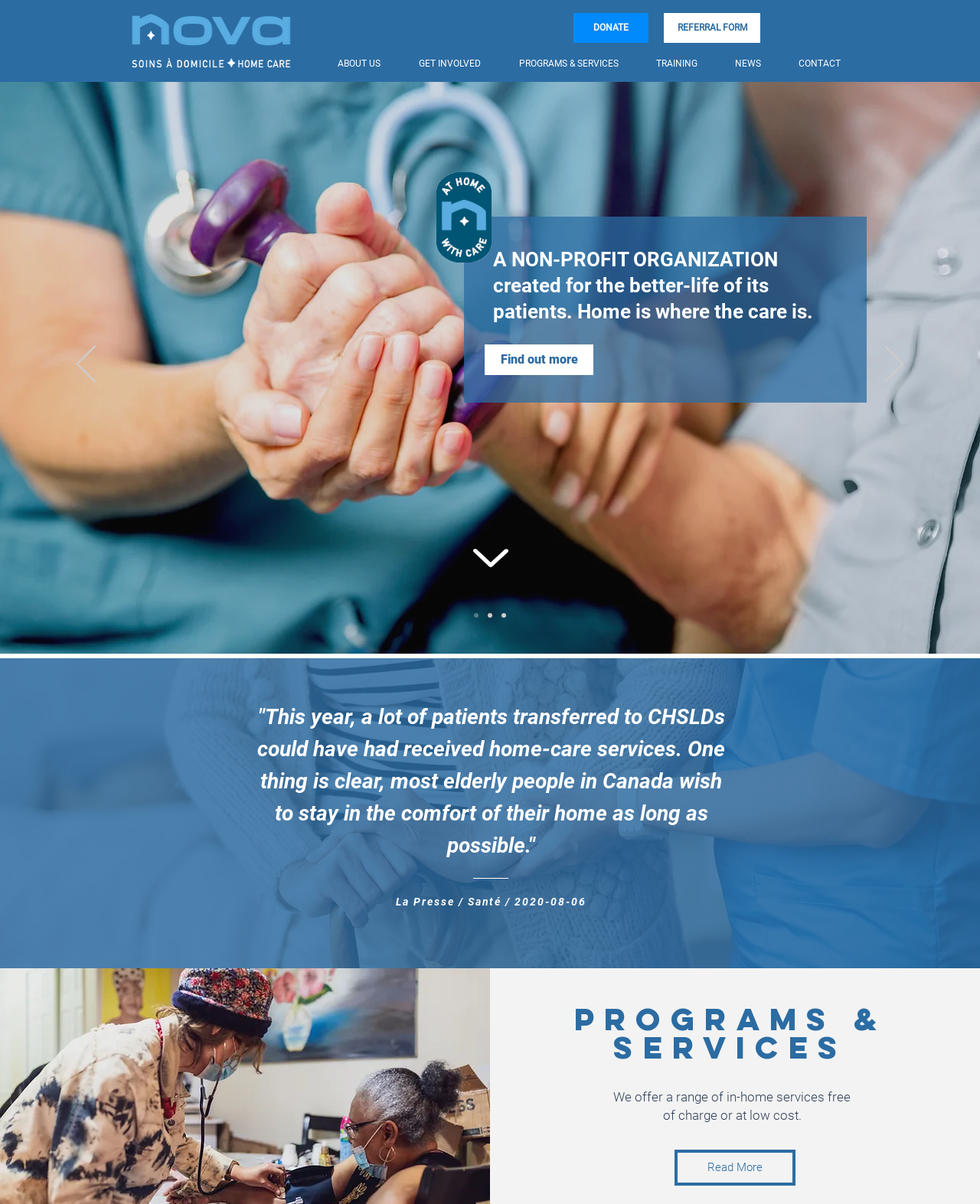Give a one-word or short phrase answer to the question: 
What is the text on the slideshow image?

A NON-PROFIT ORGANIZATION created for the better-life of its patients. Home is where the care is.